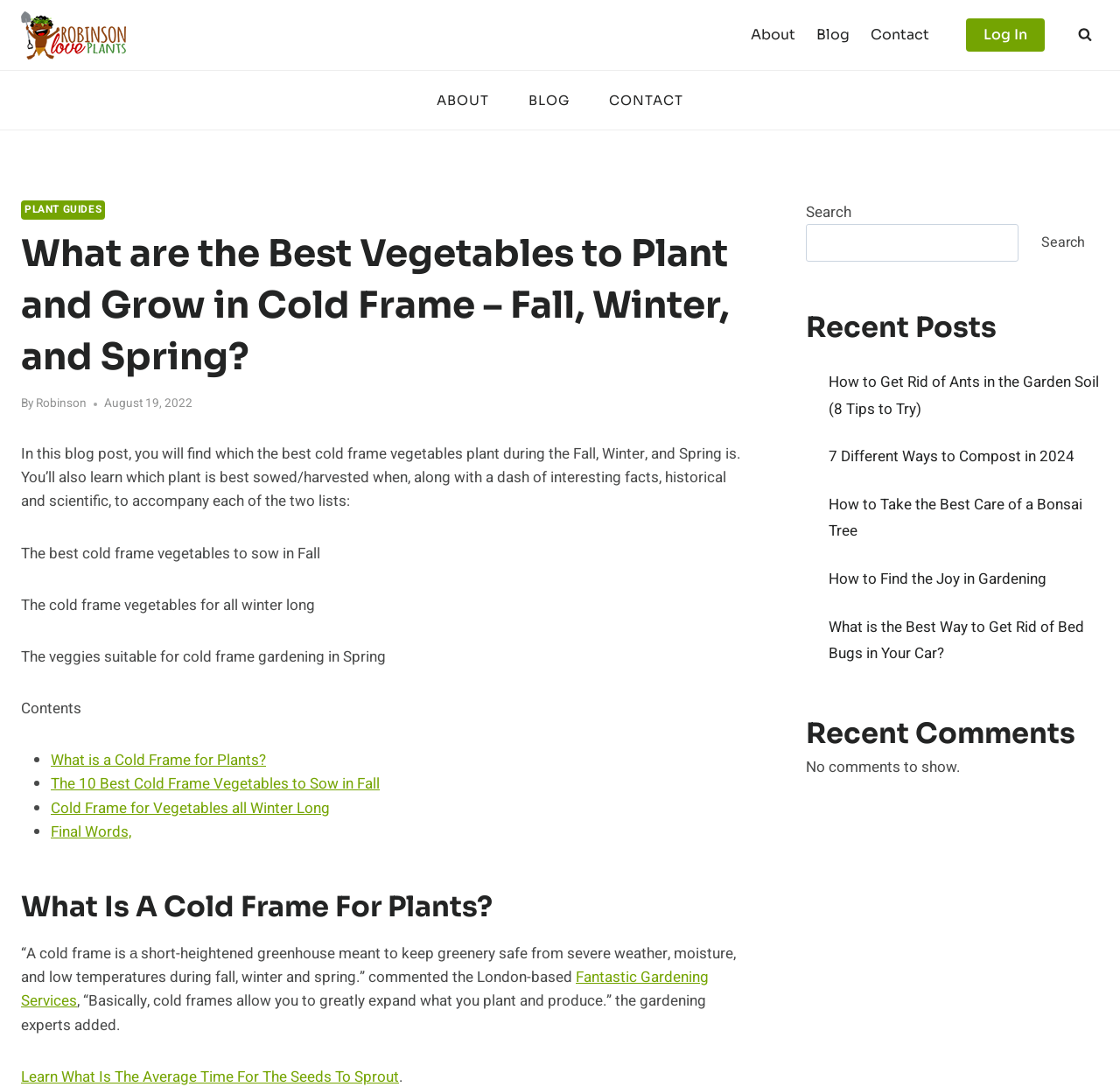What is the name of the website?
Based on the image, give a concise answer in the form of a single word or short phrase.

Robinson Love Plants!